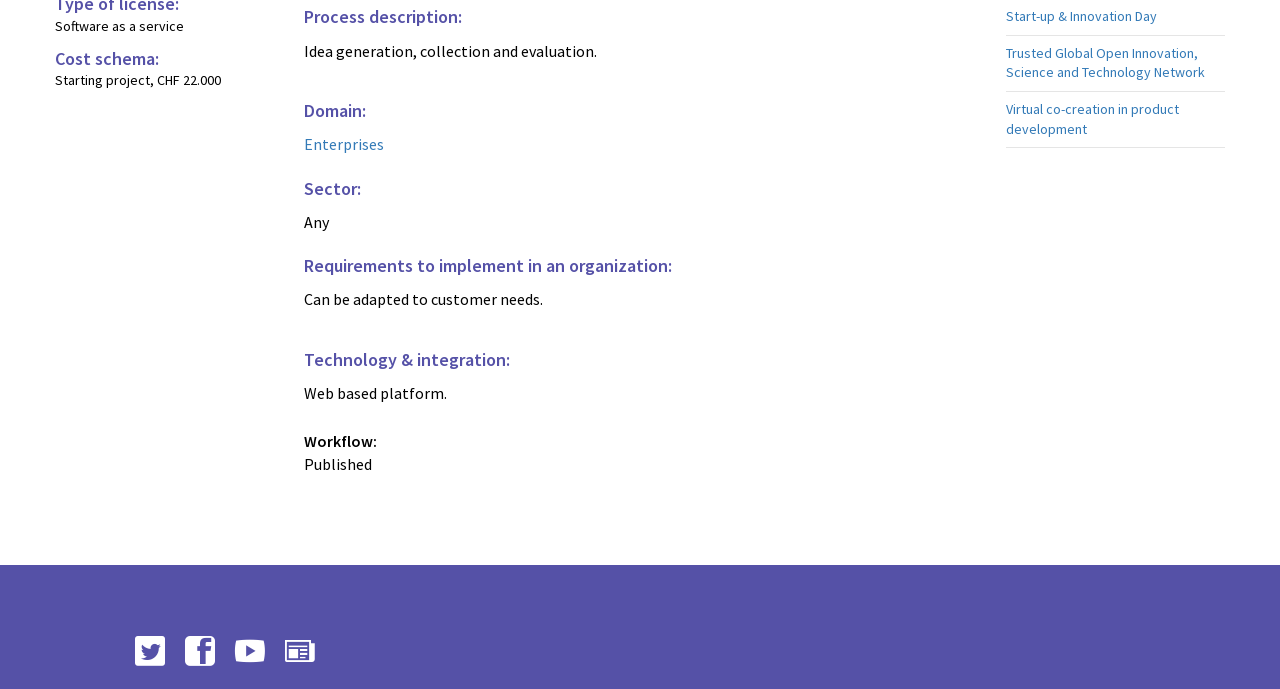Determine the bounding box for the HTML element described here: "Start-up & Innovation Day". The coordinates should be given as [left, top, right, bottom] with each number being a float between 0 and 1.

[0.786, 0.011, 0.904, 0.037]